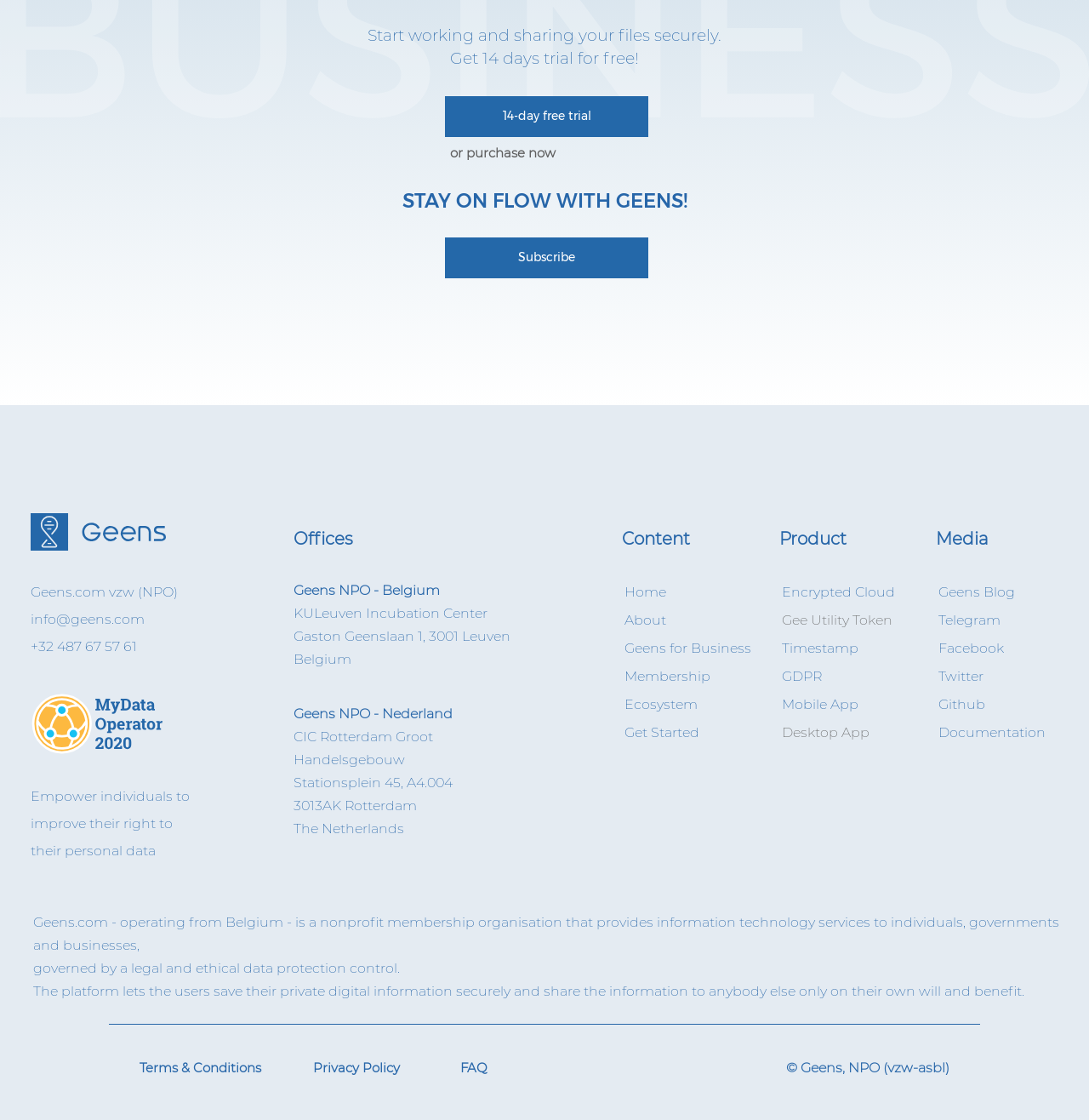Please find the bounding box for the UI component described as follows: "parent_node: Geens.com vzw (NPO)".

[0.028, 0.619, 0.248, 0.674]